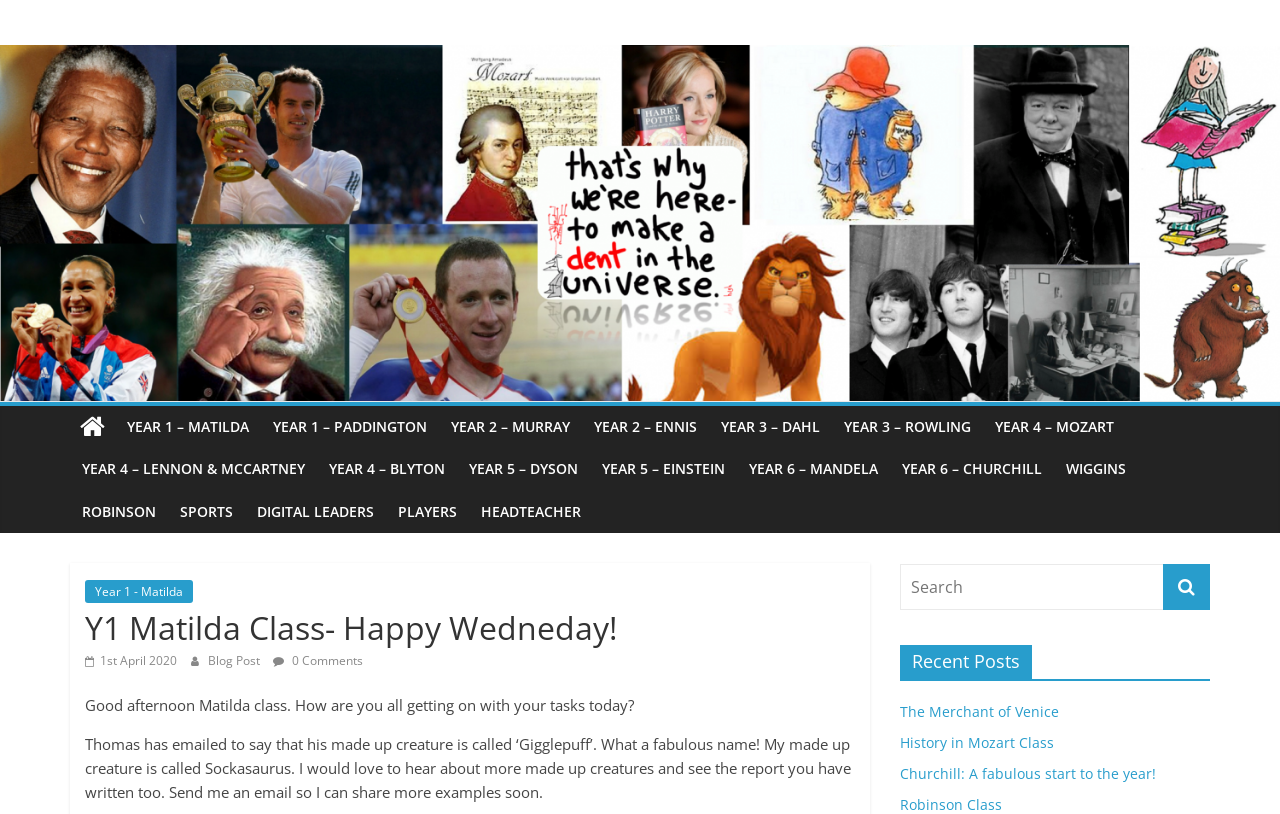What is the purpose of the search box?
Refer to the image and give a detailed response to the question.

The search box is located in the top-right corner of the webpage, and it is accompanied by a magnifying glass icon. Its purpose is to allow users to search for specific content within the website.